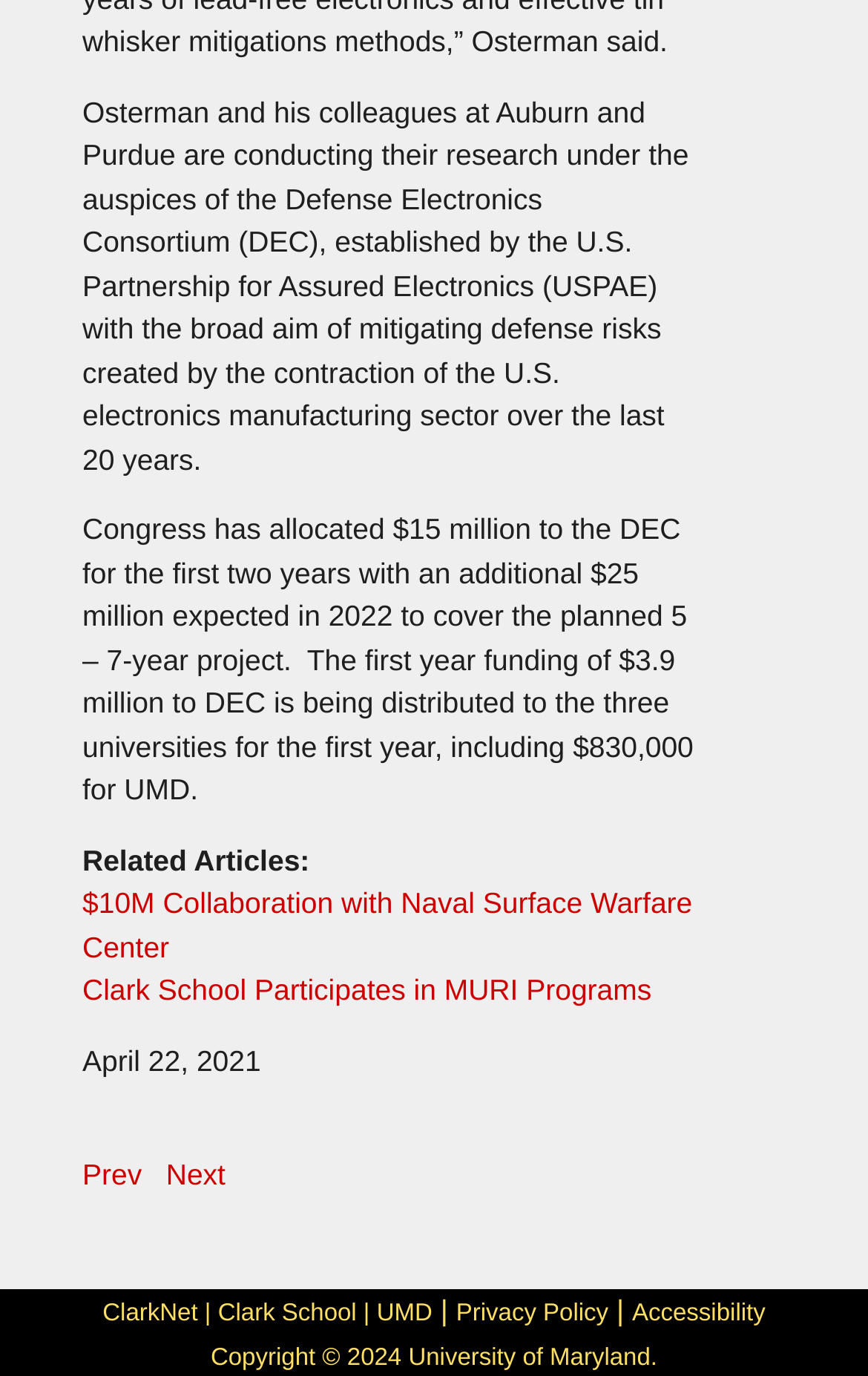Please identify the bounding box coordinates of the element I should click to complete this instruction: 'Click on the 'Prev' link'. The coordinates should be given as four float numbers between 0 and 1, like this: [left, top, right, bottom].

[0.095, 0.841, 0.163, 0.865]